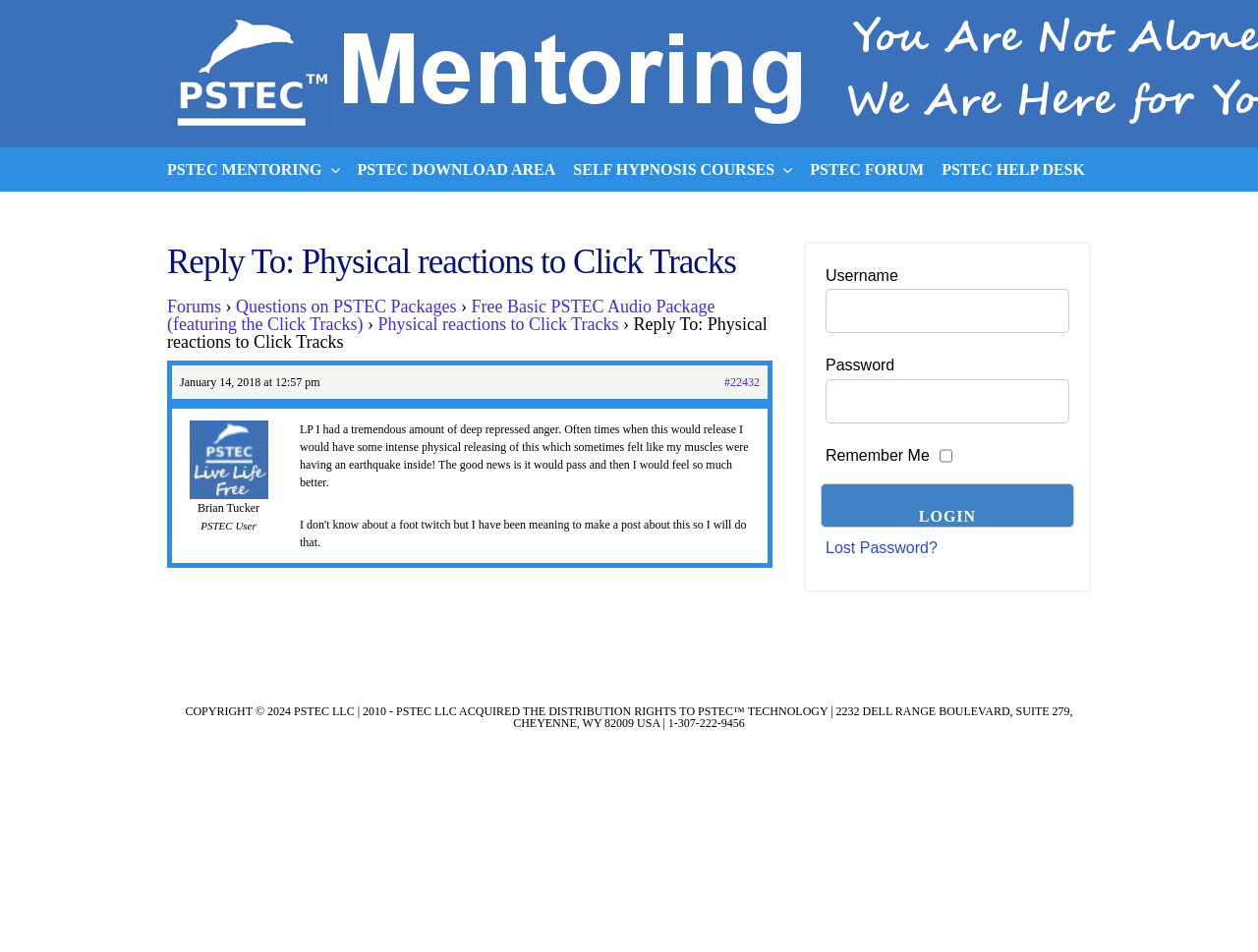Construct a comprehensive description capturing every detail on the webpage.

The webpage is titled "PSTEC Mentoring" and has a prominent header section at the top with a large text "PSTEC MENTORING" and several links to different areas of the website, including "PSTEC DOWNLOAD AREA", "SELF HYPNOSIS COURSES", "PSTEC FORUM", and "PSTEC HELP DESK".

Below the header section, there is an article section that takes up most of the page. The article has a heading "Reply To: Physical reactions to Click Tracks" and contains several links to related topics, including "Forums", "Questions on PSTEC Packages", and "Free Basic PSTEC Audio Package". There is also a link to the original post "Physical reactions to Click Tracks" and a reply to it.

The article section also displays the author's name "Brian Tucker" and their role as a "PSTEC User". The post itself describes a personal experience with intense physical reactions to Click Tracks, and how it would pass and leave the person feeling better.

To the right of the article section, there is a complementary section that contains a login form with fields for username and password, as well as a "Remember Me" checkbox and a "Login" button. There is also a link to "Lost Password?" below the login form.

At the very bottom of the page, there is a footer section that displays copyright information, including the year, company name, and contact information.